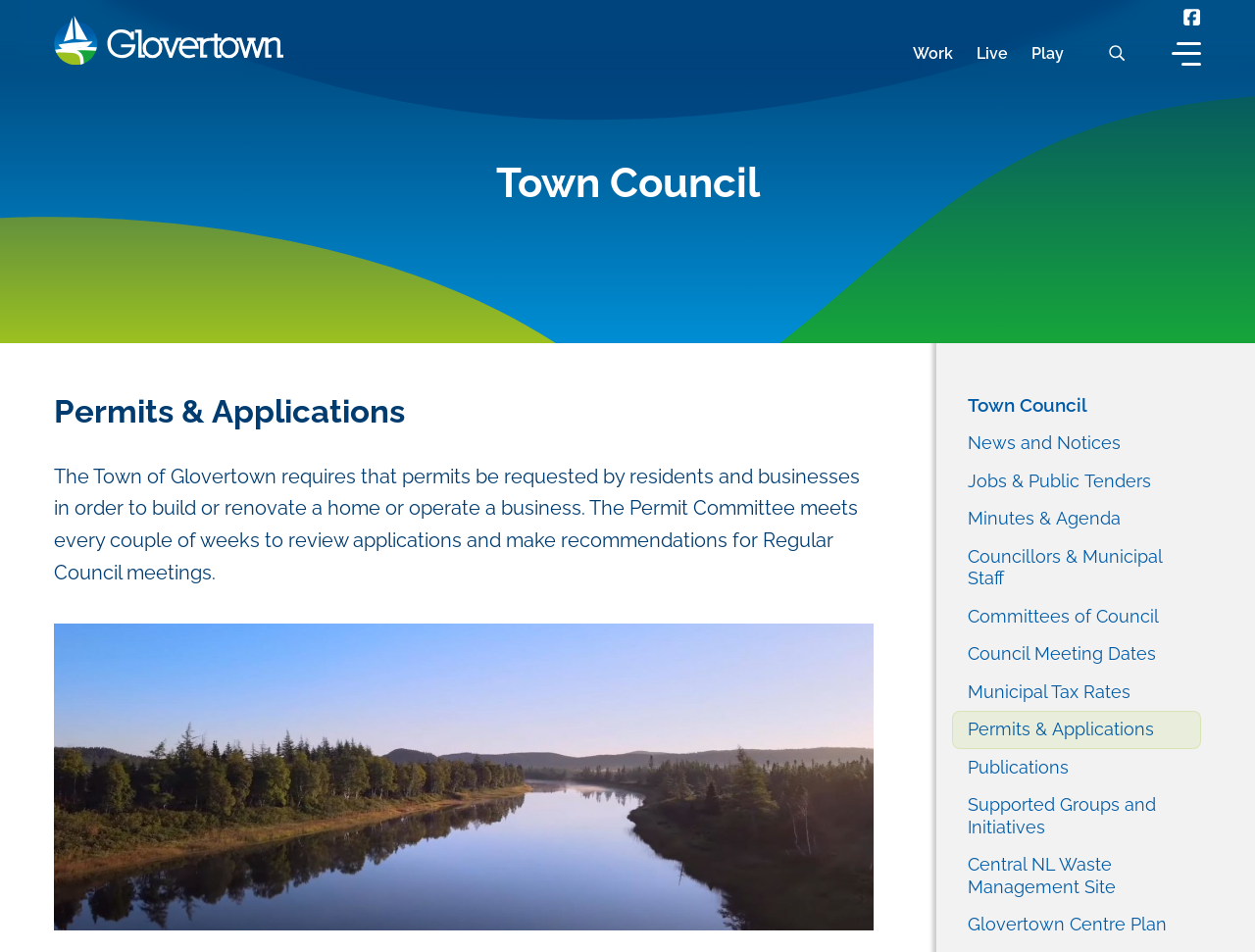Generate a comprehensive description of the webpage.

The webpage is about Permits and Applications in Glovertown. At the top left, there is a "SKIP TO CONTENT" link, followed by a "SKIP TO SEARCH" link. Below these links, there are navigation links to "Home", "Work", "Live", and "Play". On the top right, there are social media links, including a link to the town's Facebook profile.

The main content area is divided into two sections. On the left, there is a header section with the title "Town Council" and a brief description of the town's permit requirements. Below this, there is a heading "Permits & Applications" followed by a paragraph of text explaining the permit process. There is also a figure or image below the text.

On the right side, there is a list of links to various town resources, including "News and Notices", "Jobs & Public Tenders", "Minutes & Agenda", and others. The links are arranged vertically, with the "Permits & Applications" link being one of the options.

In the middle of the page, there is a search bar with a "Reset" button and a "Submit Search Form" button. The search bar is accompanied by a small icon or image.